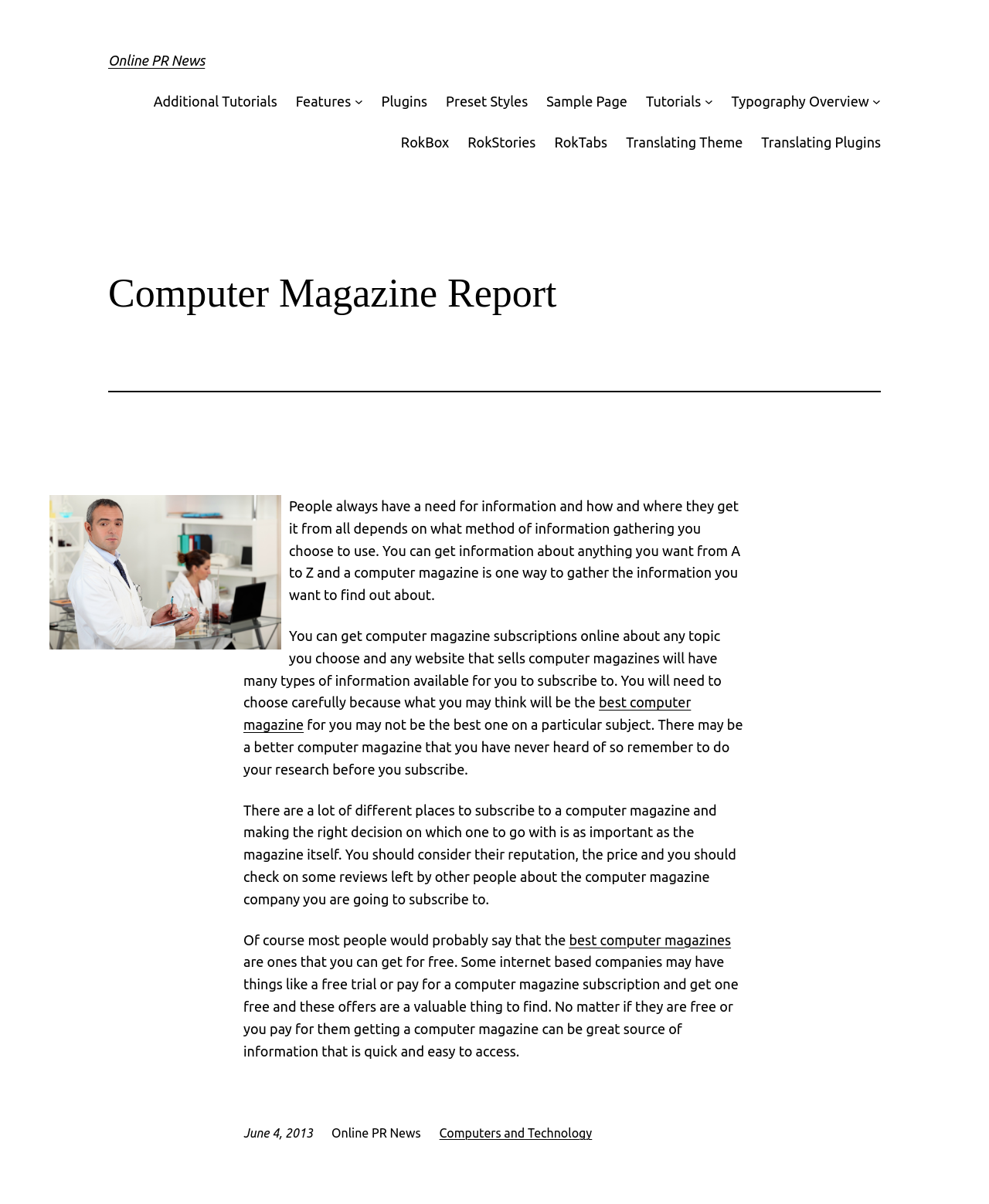Specify the bounding box coordinates for the region that must be clicked to perform the given instruction: "Click on 'Features'".

[0.299, 0.075, 0.355, 0.093]